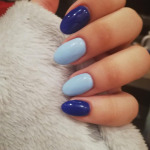Respond to the question below with a concise word or phrase:
What is the color of the surface?

Light gray